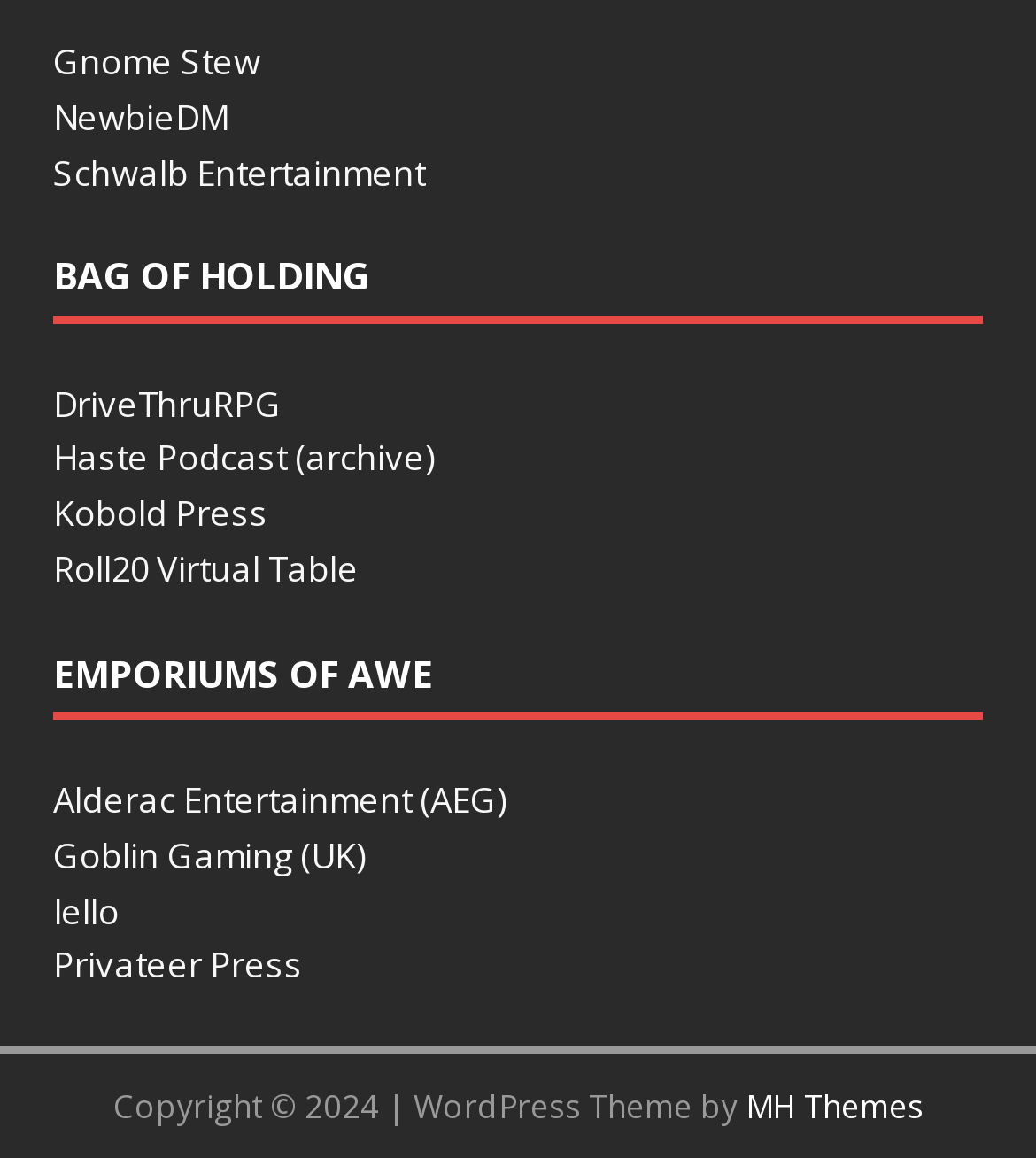How many headings are there on the webpage?
Look at the screenshot and provide an in-depth answer.

I counted the headings on the webpage, which are 'BAG OF HOLDING' and 'EMPORIUMS OF AWE'. There are 2 headings in total.